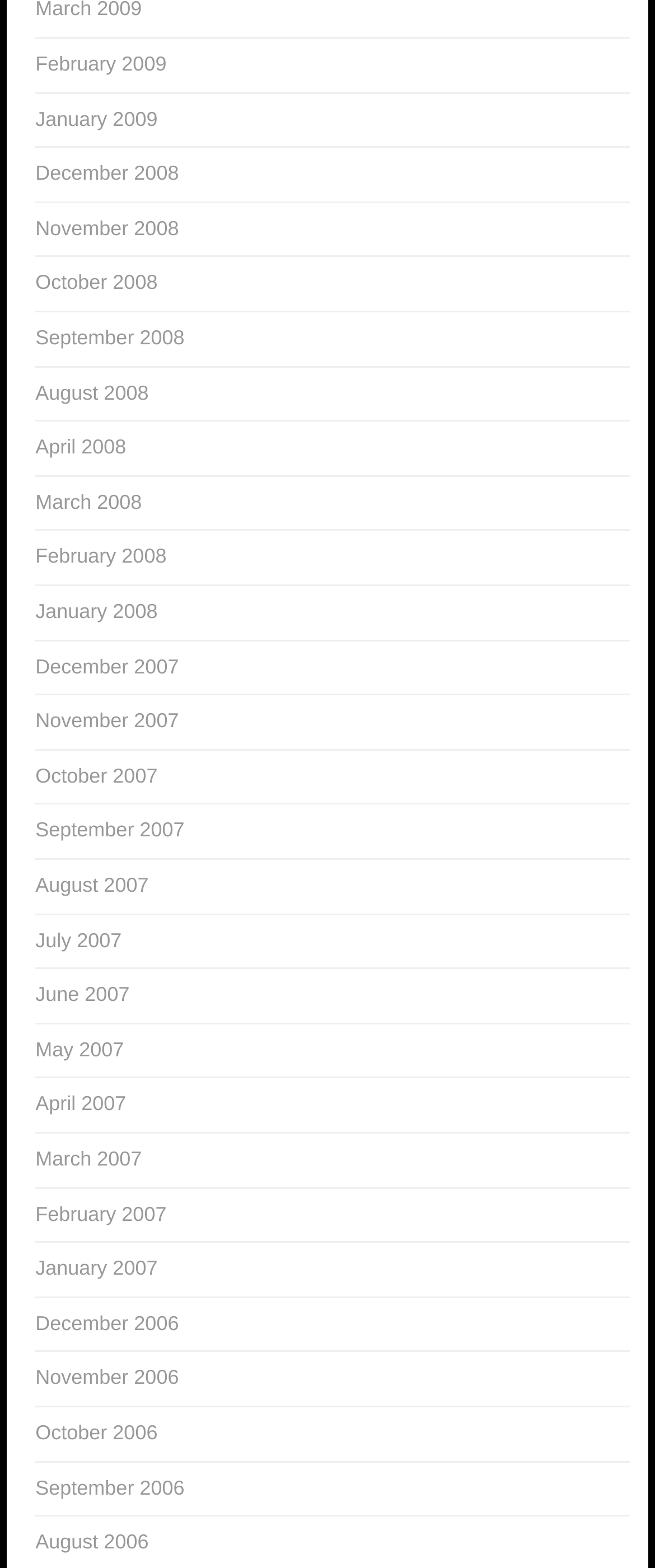What is the earliest month listed?
Based on the screenshot, provide your answer in one word or phrase.

December 2006